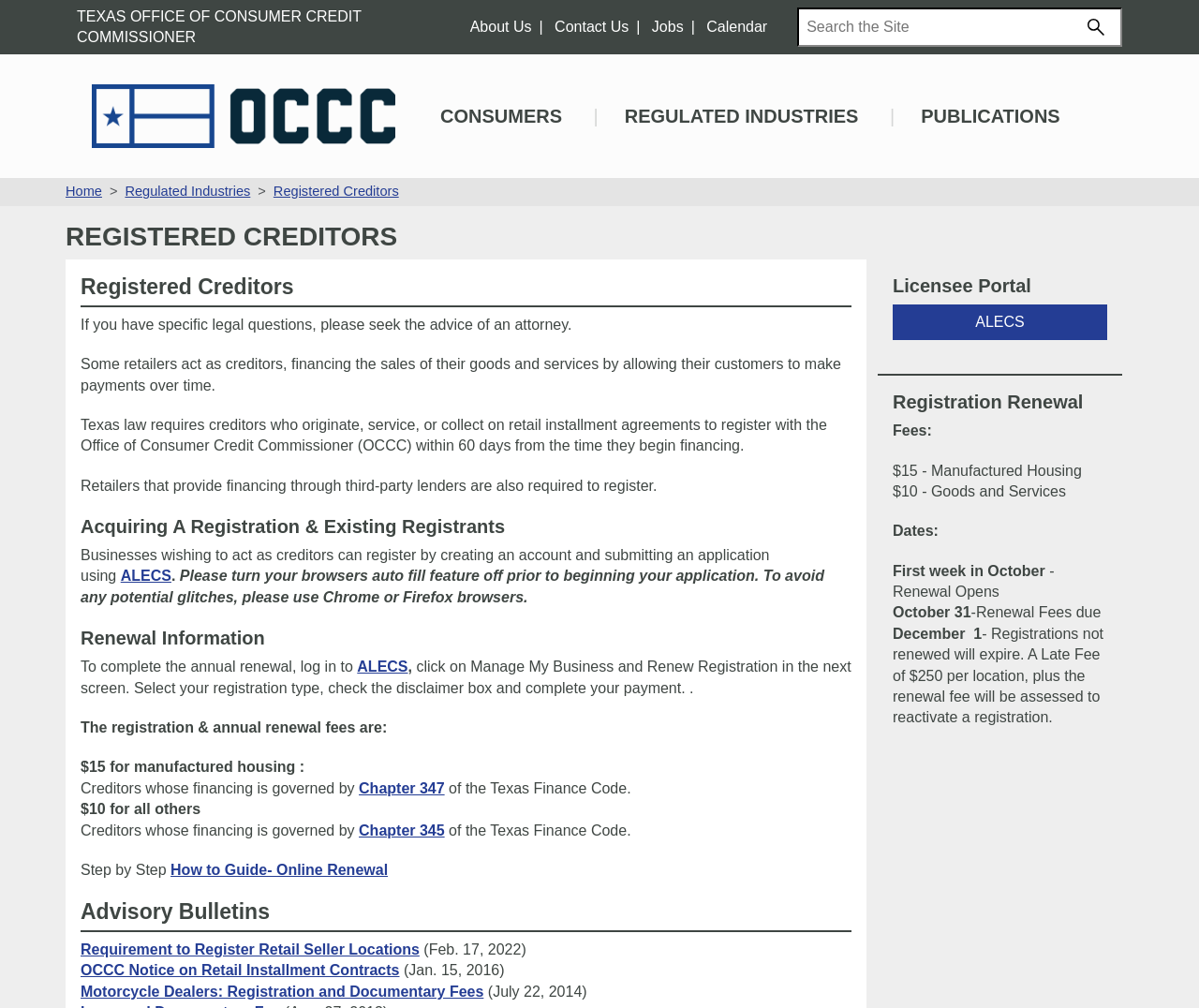Please provide a comprehensive response to the question below by analyzing the image: 
What is the purpose of registering with the Office of Consumer Credit Commissioner?

According to the webpage, retailers who act as creditors, financing the sales of their goods and services by allowing their customers to make payments over time, are required to register with the Office of Consumer Credit Commissioner (OCCC) within 60 days from the time they begin financing.